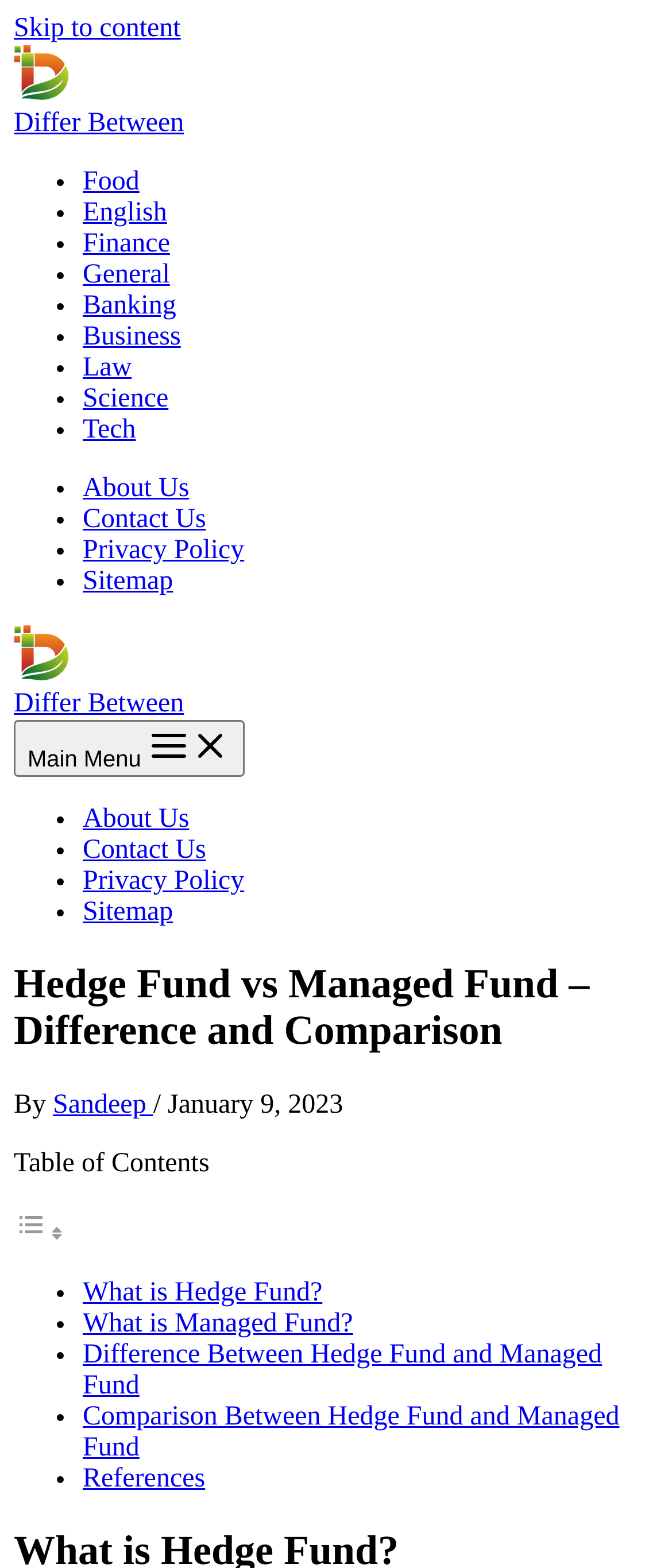Who is the author of the article? Based on the screenshot, please respond with a single word or phrase.

Sandeep